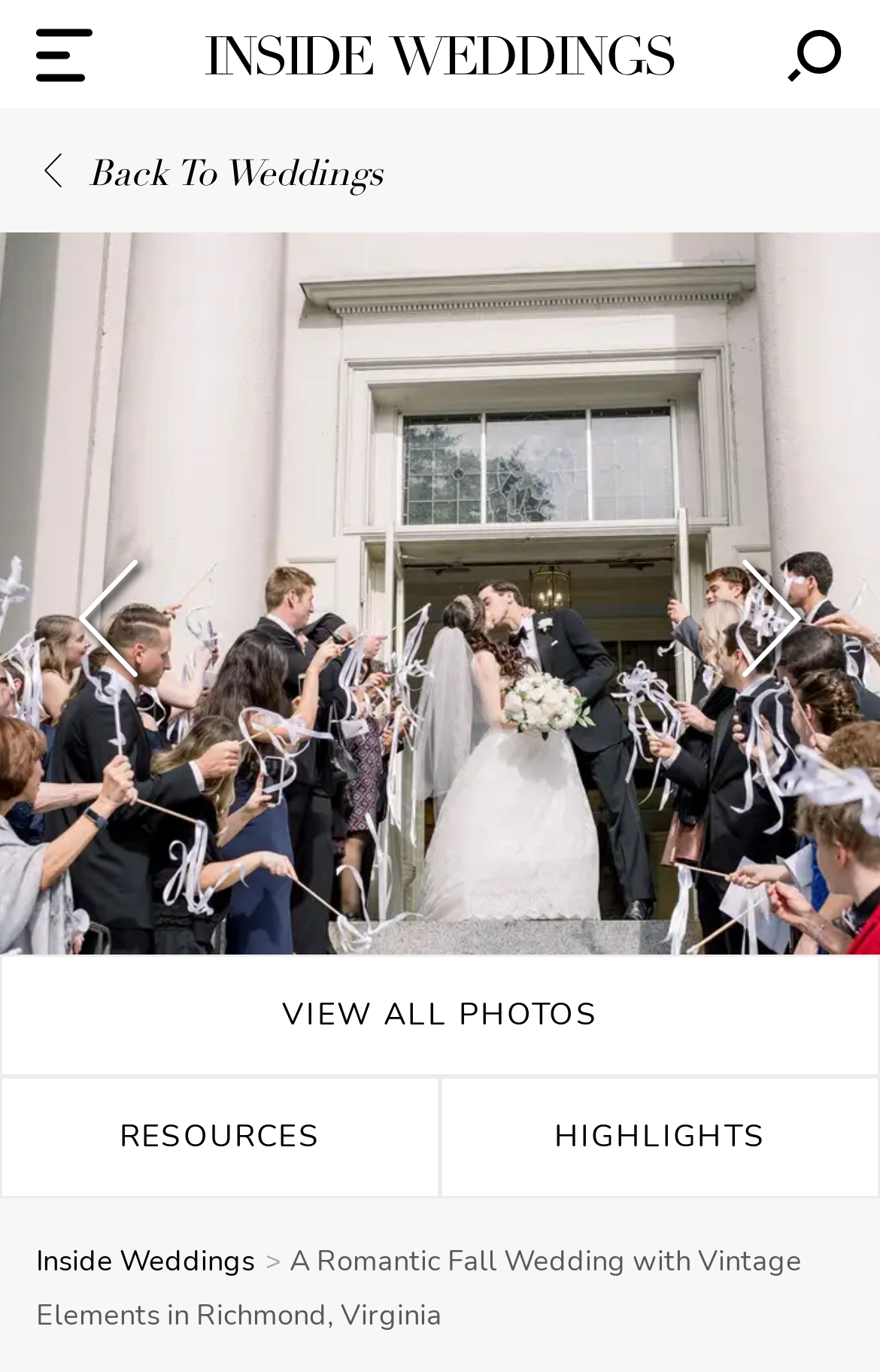What is the action happening in the image?
Please ensure your answer to the question is detailed and covers all necessary aspects.

I analyzed the image description and found that it mentions 'guests with ribbon wands'. This suggests that the action happening in the image is guests waving ribbon wands.